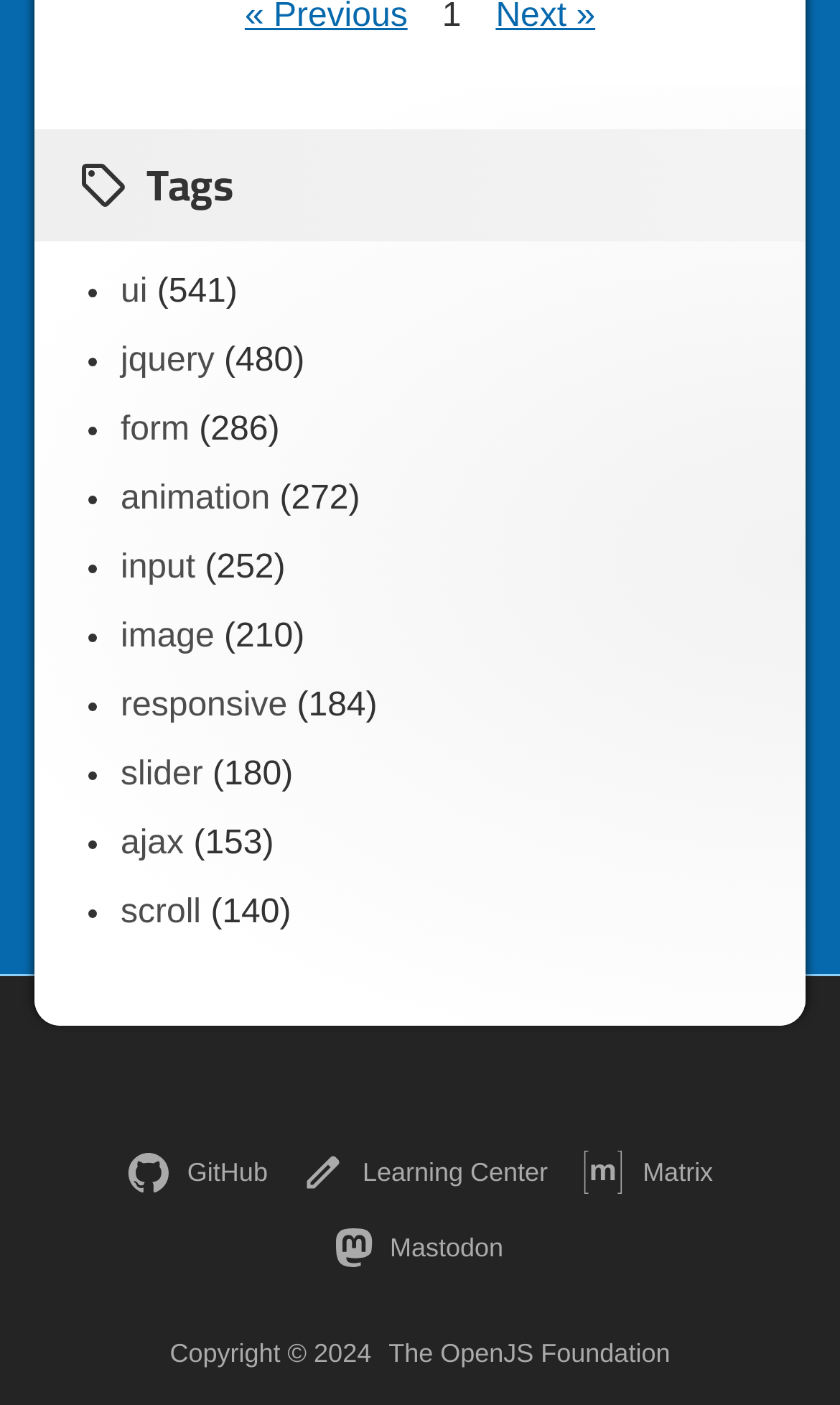Determine the bounding box of the UI component based on this description: "animation". The bounding box coordinates should be four float values between 0 and 1, i.e., [left, top, right, bottom].

[0.144, 0.342, 0.321, 0.368]